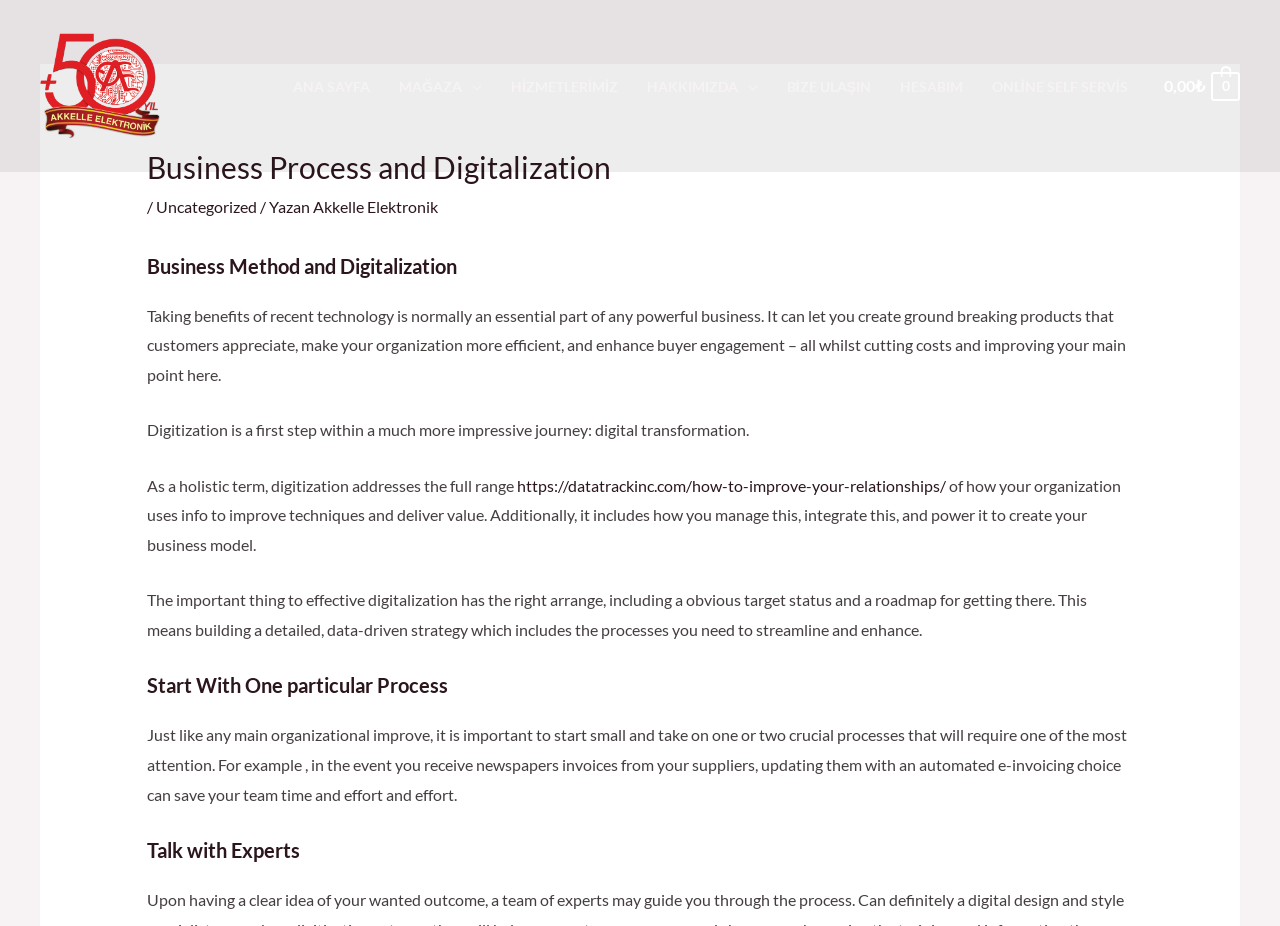What is the first step in digital transformation?
Please use the visual content to give a single word or phrase answer.

Digitization